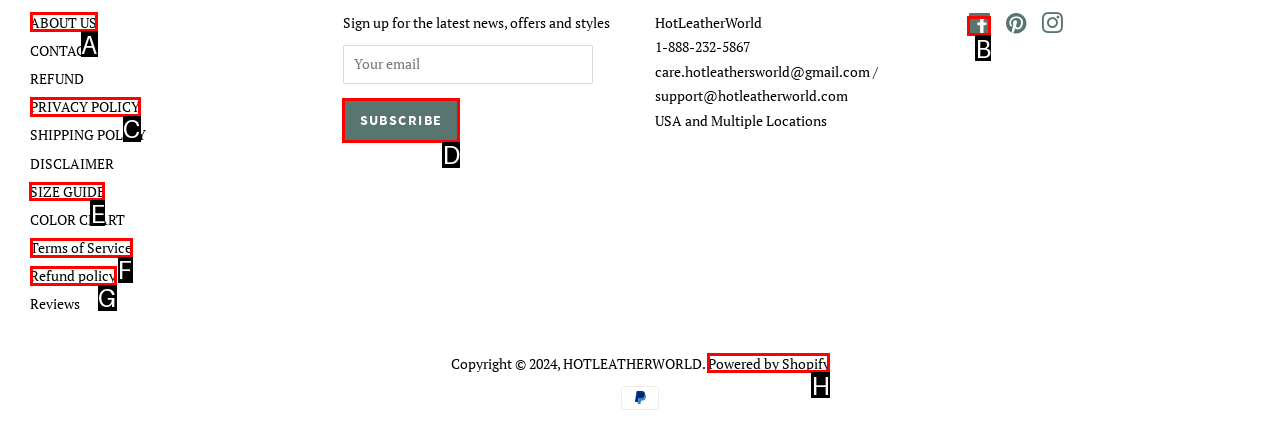Identify the correct choice to execute this task: View full article for Putting patients first in prescription opioid regulation
Respond with the letter corresponding to the right option from the available choices.

None